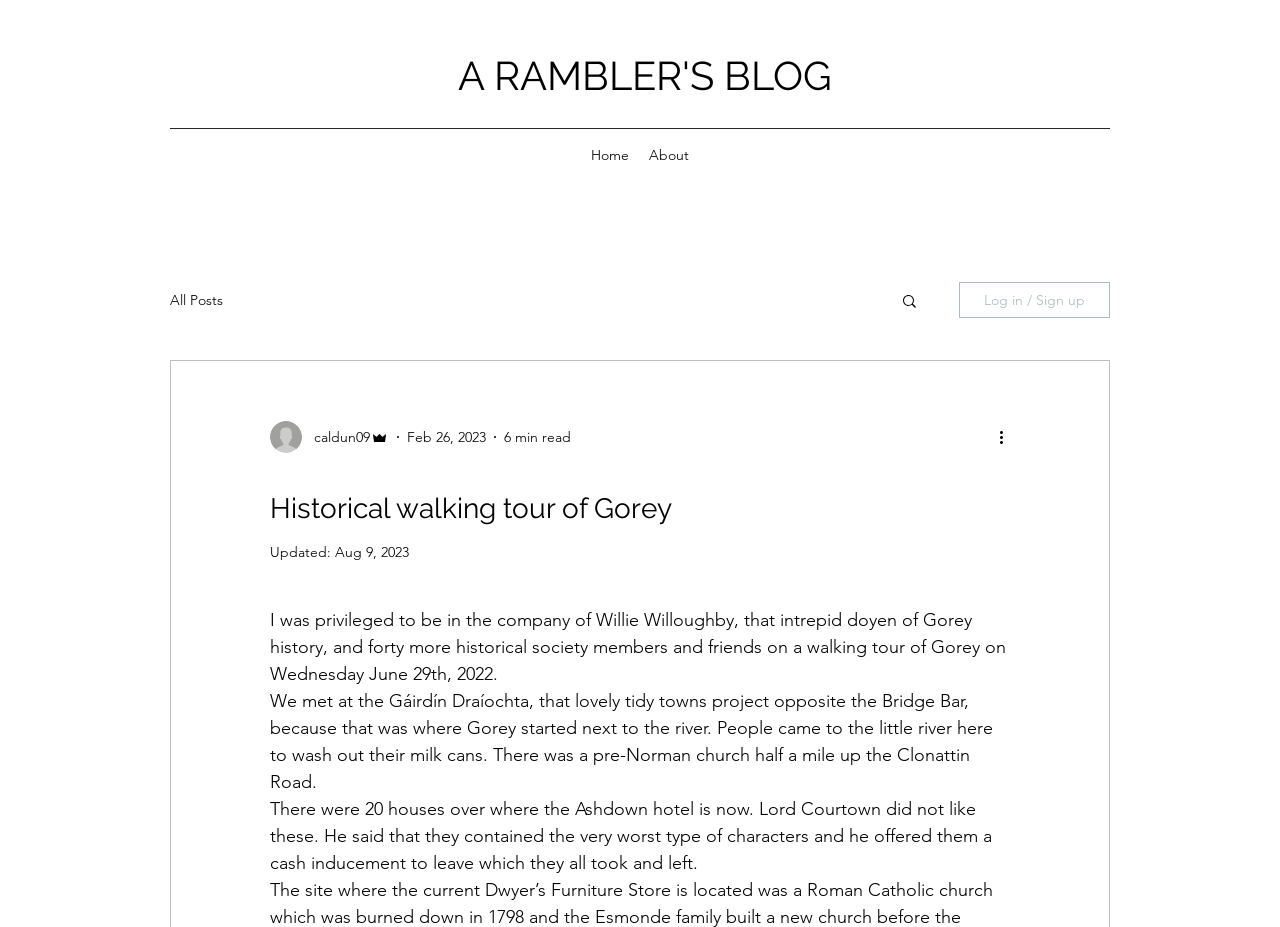How long does it take to read the post?
Please answer the question as detailed as possible based on the image.

The reading time can be found in the post metadata, where it is listed as '6 min read' with a bounding box of [0.394, 0.461, 0.446, 0.481].